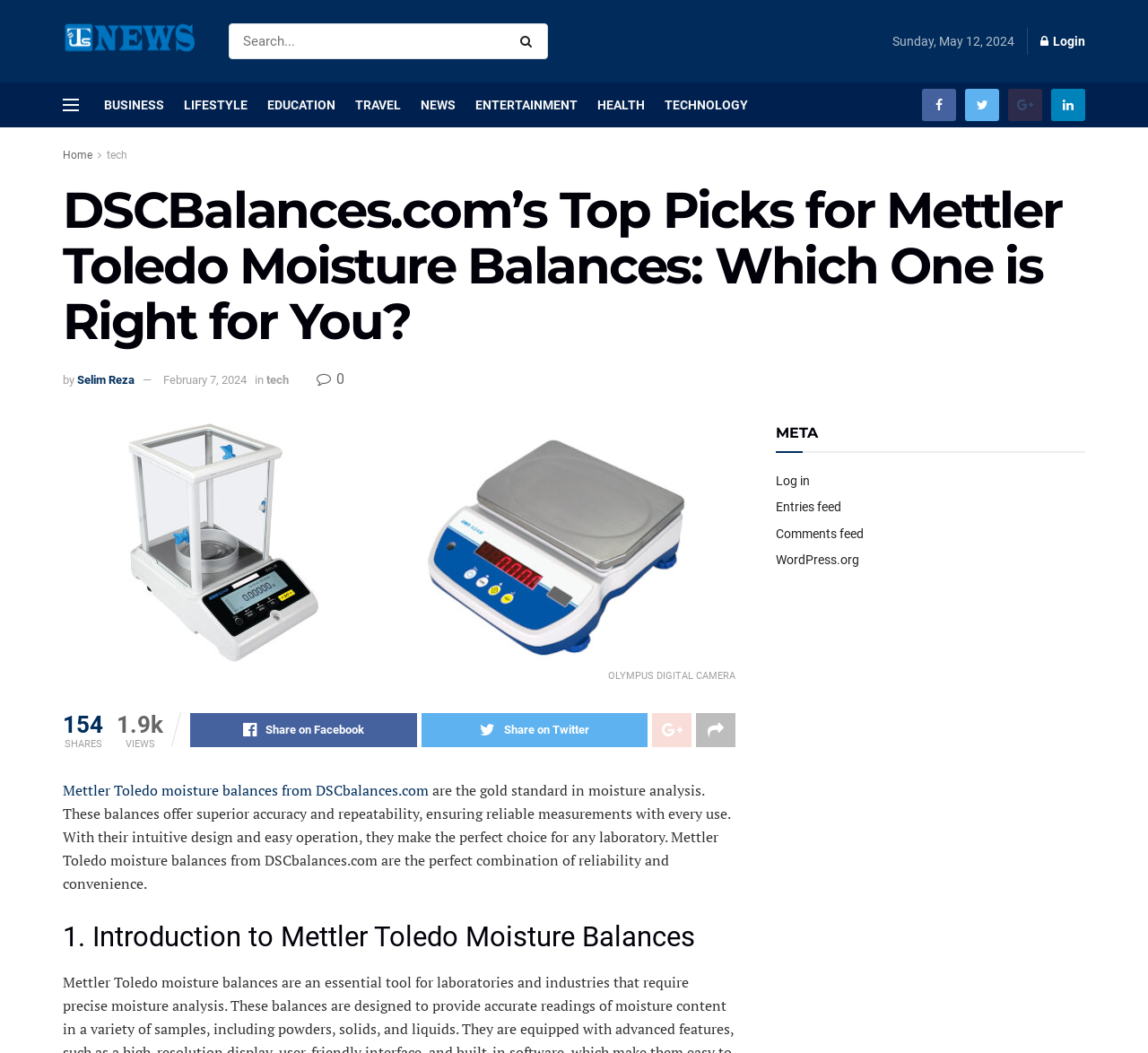Give an extensive and precise description of the webpage.

The webpage is about Mettler Toledo moisture balances from DSCbalances.com, which are considered the gold standard in moisture analysis. At the top left, there is a logo and a link to "ITsNews" with an image. Next to it, there is a search bar with a search button. On the top right, there is a date "Sunday, May 12, 2024" and a login button.

Below the top section, there are several links to different categories such as "BUSINESS", "LIFESTYLE", "EDUCATION", and more. These links are aligned horizontally and take up about half of the page width.

The main content of the page starts with a heading "DSCBalances.com’s Top Picks for Mettler Toledo Moisture Balances: Which One is Right for You?" followed by the author's name "Selim Reza" and the date "February 7, 2024". There is also a link to the category "tech" and a button with a number "0".

Below the heading, there is a large image related to the topic, taking up about half of the page width. Above the image, there are several social media sharing buttons and a text "154 SHARES" and "1.9k VIEWS".

The main content of the page is a descriptive text about Mettler Toledo moisture balances, explaining their features and benefits. The text is divided into sections, with headings such as "1. Introduction to Mettler Toledo Moisture Balances". There are also several links to related topics and resources.

At the bottom of the page, there are several links to meta information, such as "Log in", "Entries feed", "Comments feed", and "WordPress.org".